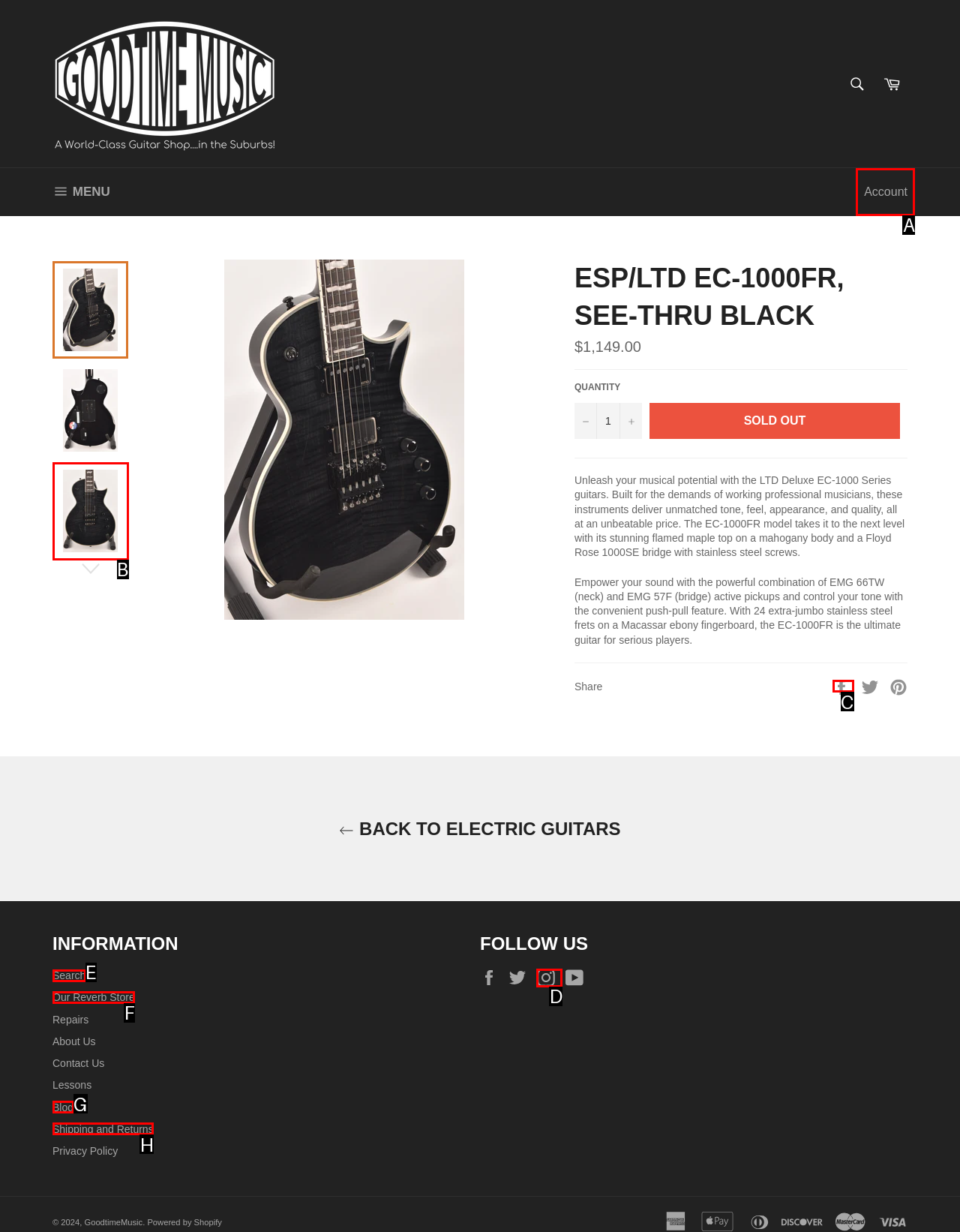Identify which HTML element to click to fulfill the following task: View account information. Provide your response using the letter of the correct choice.

A